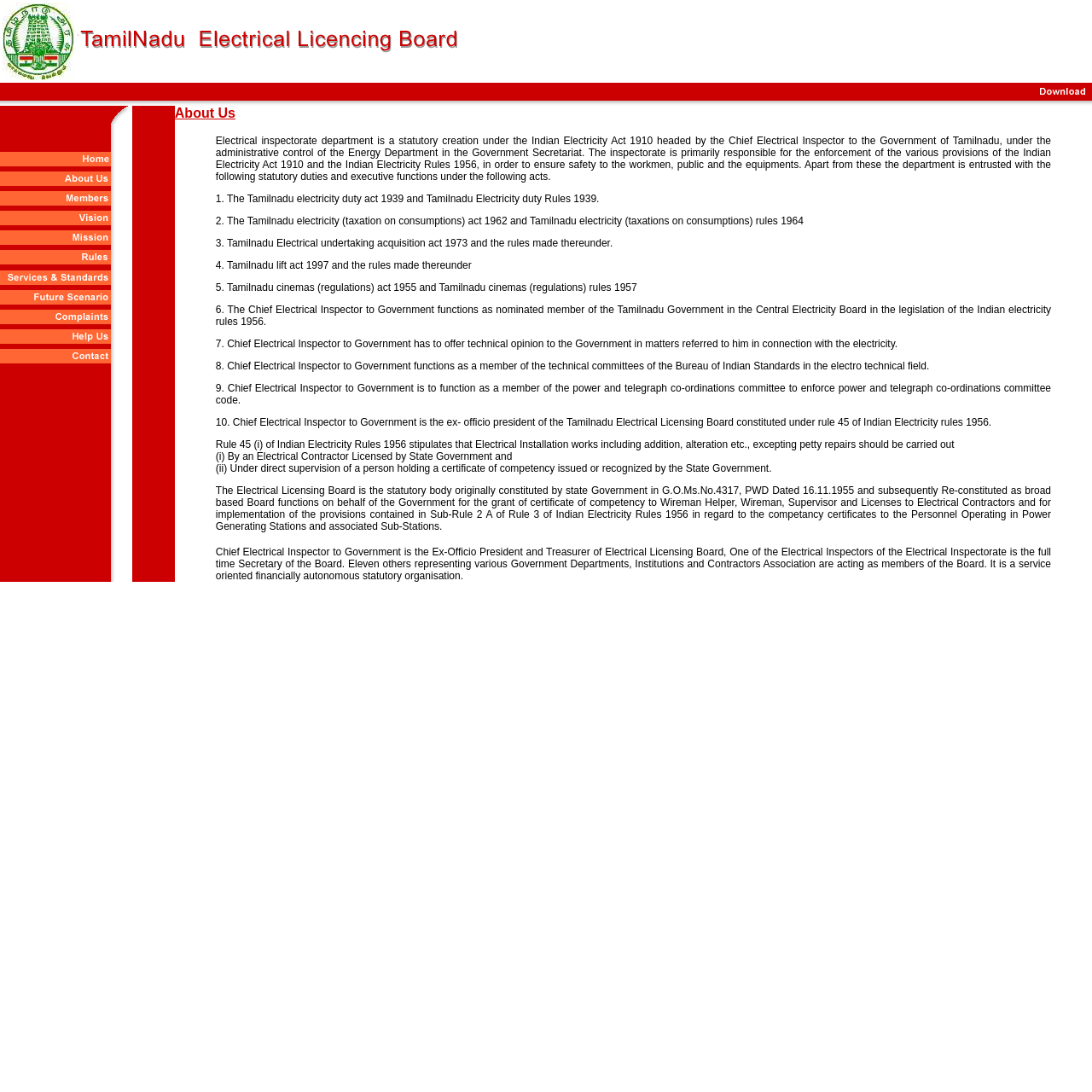Using the information in the image, give a comprehensive answer to the question: 
What is the position of the image in the top-left corner?

Based on the bounding box coordinates, the image in the top-left corner has a top-left coordinate of [0.0, 0.0] and a bottom-right coordinate of [0.072, 0.075], indicating that it is positioned in the top-left corner of the webpage.